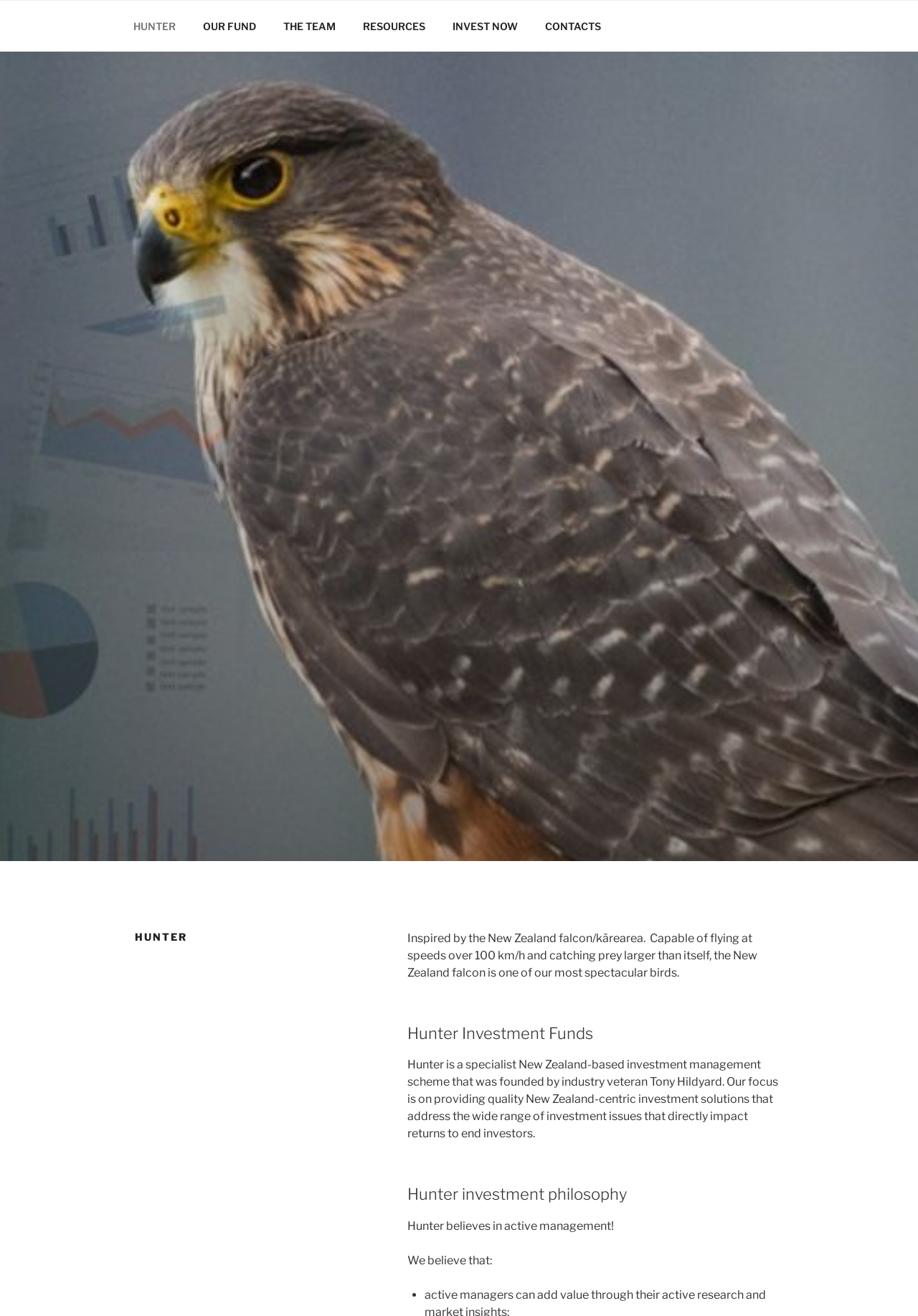What is the role of Tony Hildyard in Hunter investment management scheme?
Kindly give a detailed and elaborate answer to the question.

I found a StaticText element with the text 'Hunter is a specialist New Zealand-based investment management scheme that was founded by industry veteran Tony Hildyard.' which indicates that Tony Hildyard is the founder of Hunter investment management scheme.